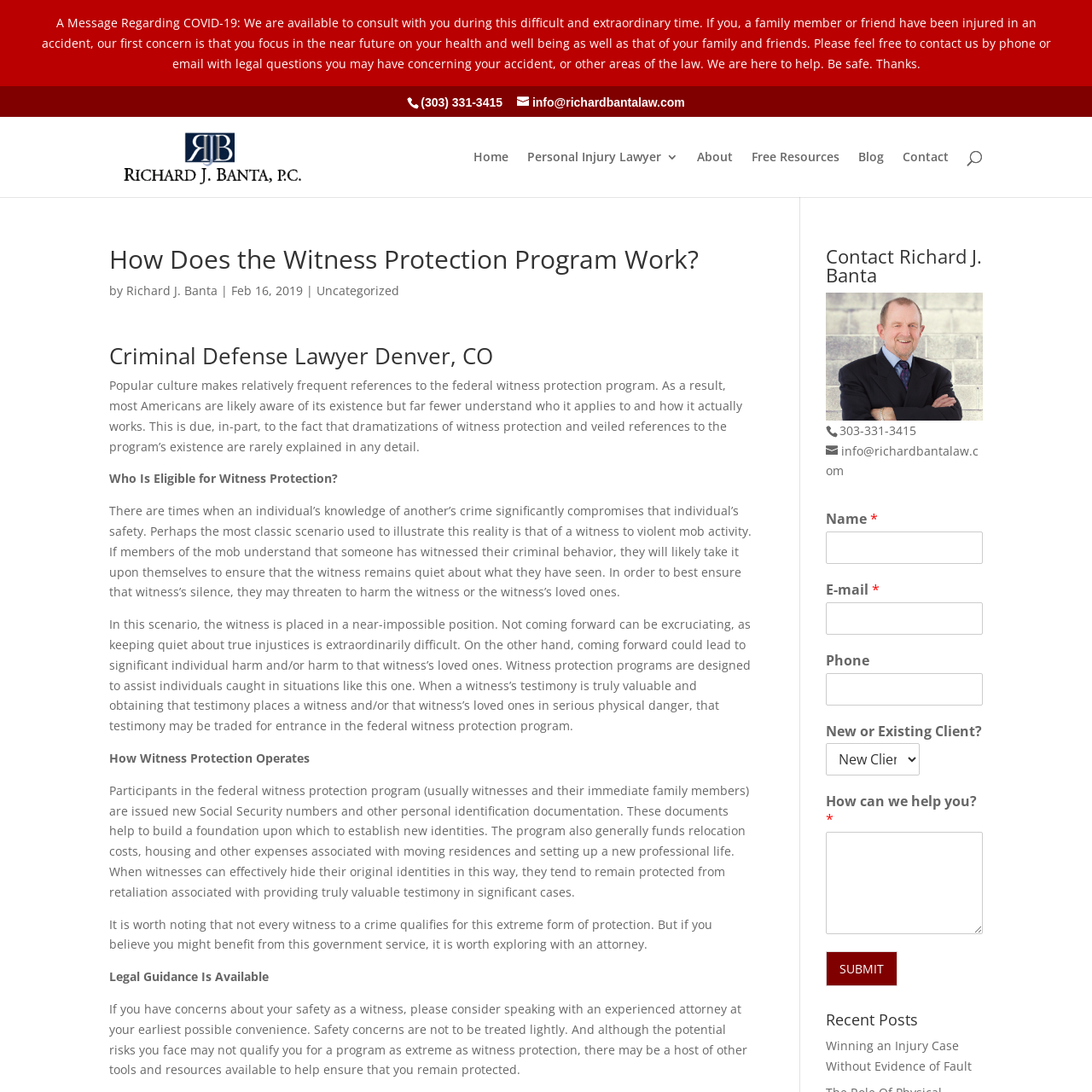What is the purpose of the witness protection program?
Provide a short answer using one word or a brief phrase based on the image.

To protect witnesses from harm